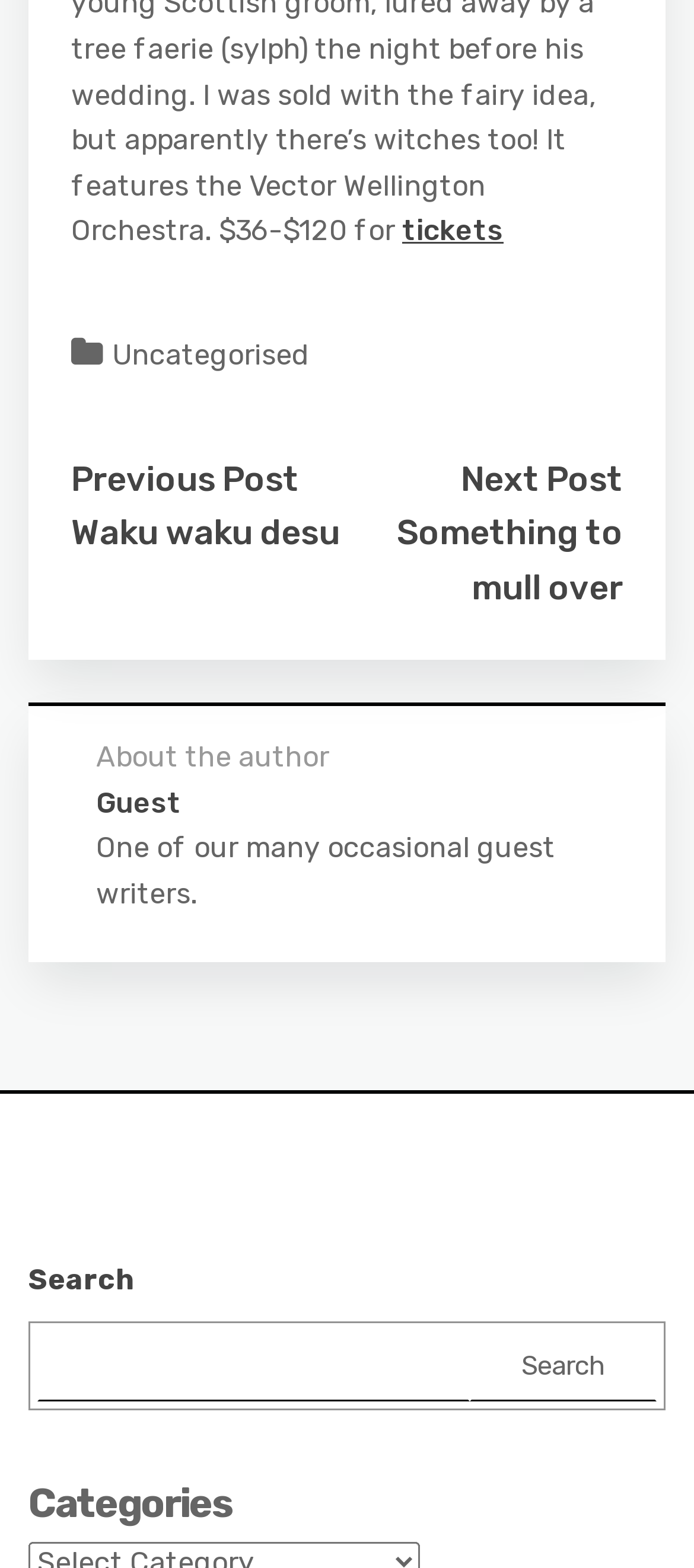Provide a brief response to the question using a single word or phrase: 
Is there a search function on the webpage?

Yes